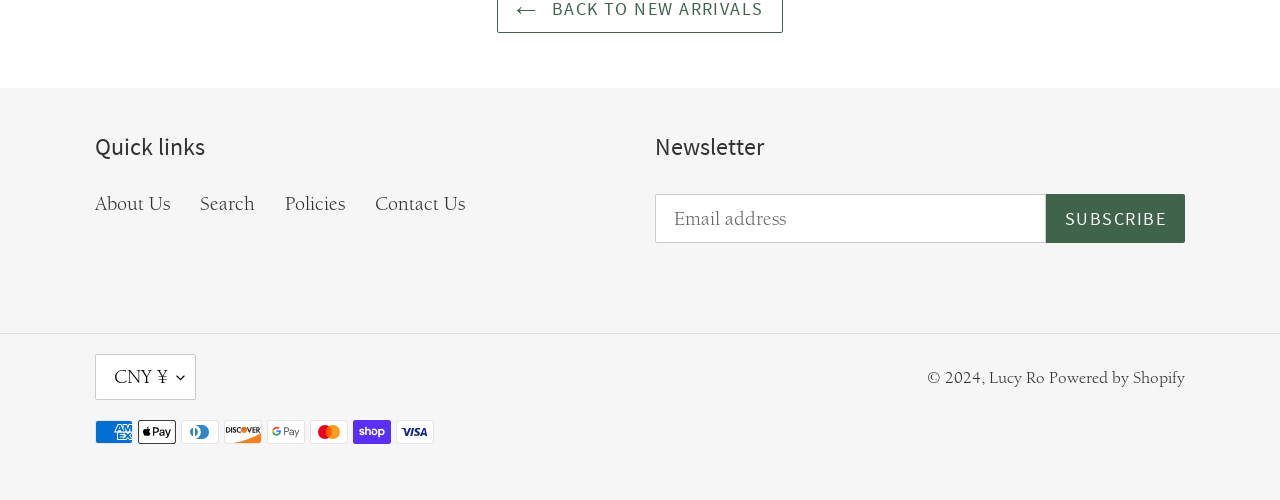Pinpoint the bounding box coordinates of the clickable area needed to execute the instruction: "View COLLECTIONS". The coordinates should be specified as four float numbers between 0 and 1, i.e., [left, top, right, bottom].

None